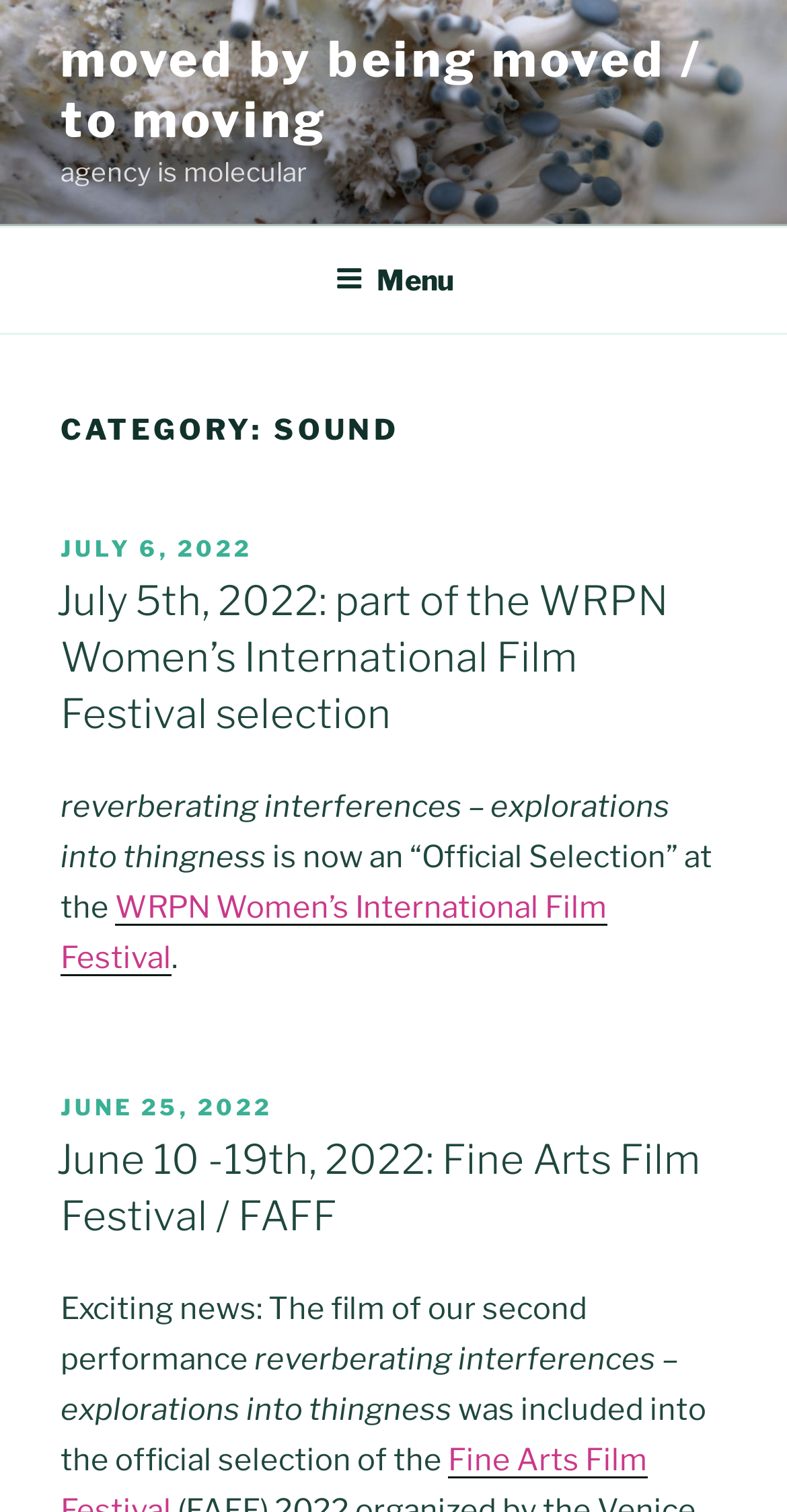Find the bounding box coordinates for the HTML element described as: "July 6, 2022July 26, 2022". The coordinates should consist of four float values between 0 and 1, i.e., [left, top, right, bottom].

[0.077, 0.354, 0.321, 0.372]